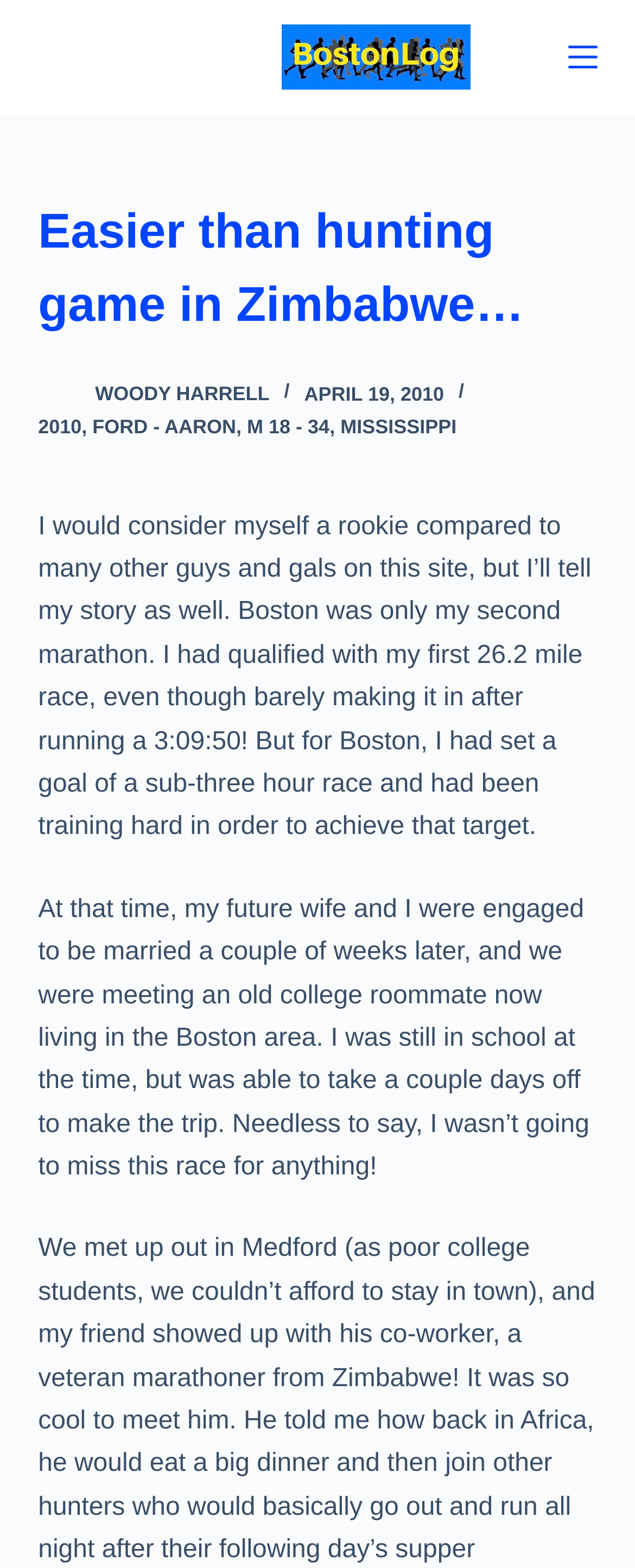Locate the bounding box coordinates of the element you need to click to accomplish the task described by this instruction: "View the post from 'APRIL 19, 2010'".

[0.479, 0.244, 0.699, 0.258]